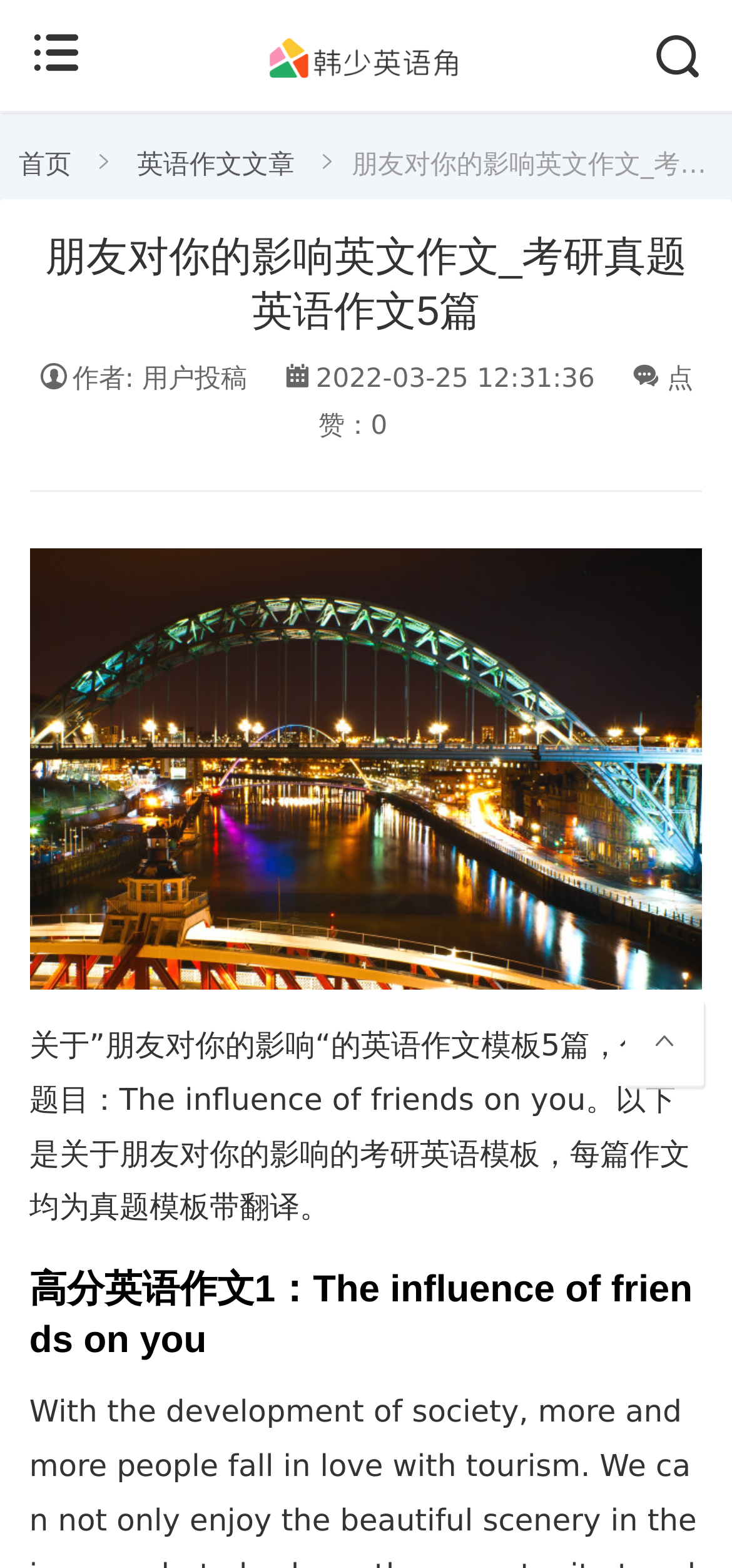From the image, can you give a detailed response to the question below:
Who is the author of the article?

The author of the article is a user submission, as stated in the text '作者: 用户投稿'.